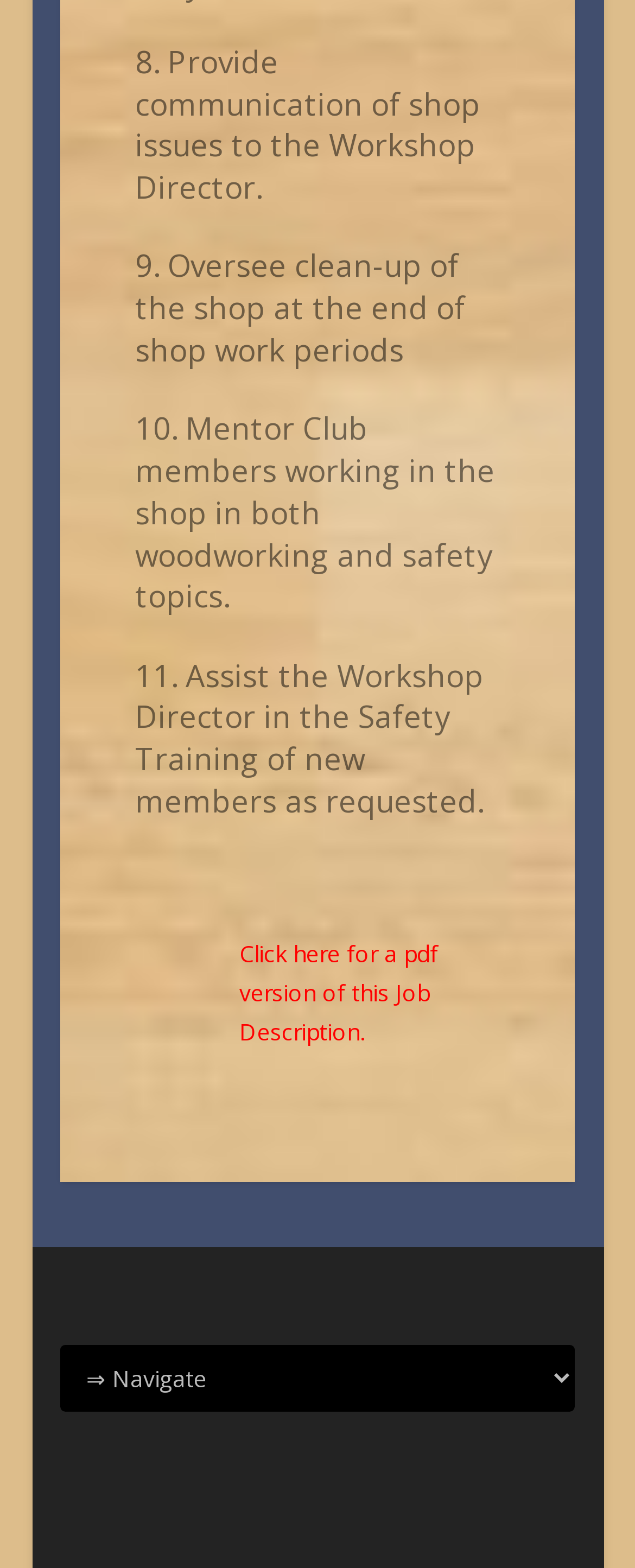What is the 8th task of the job description?
Based on the image, provide a one-word or brief-phrase response.

Provide communication of shop issues